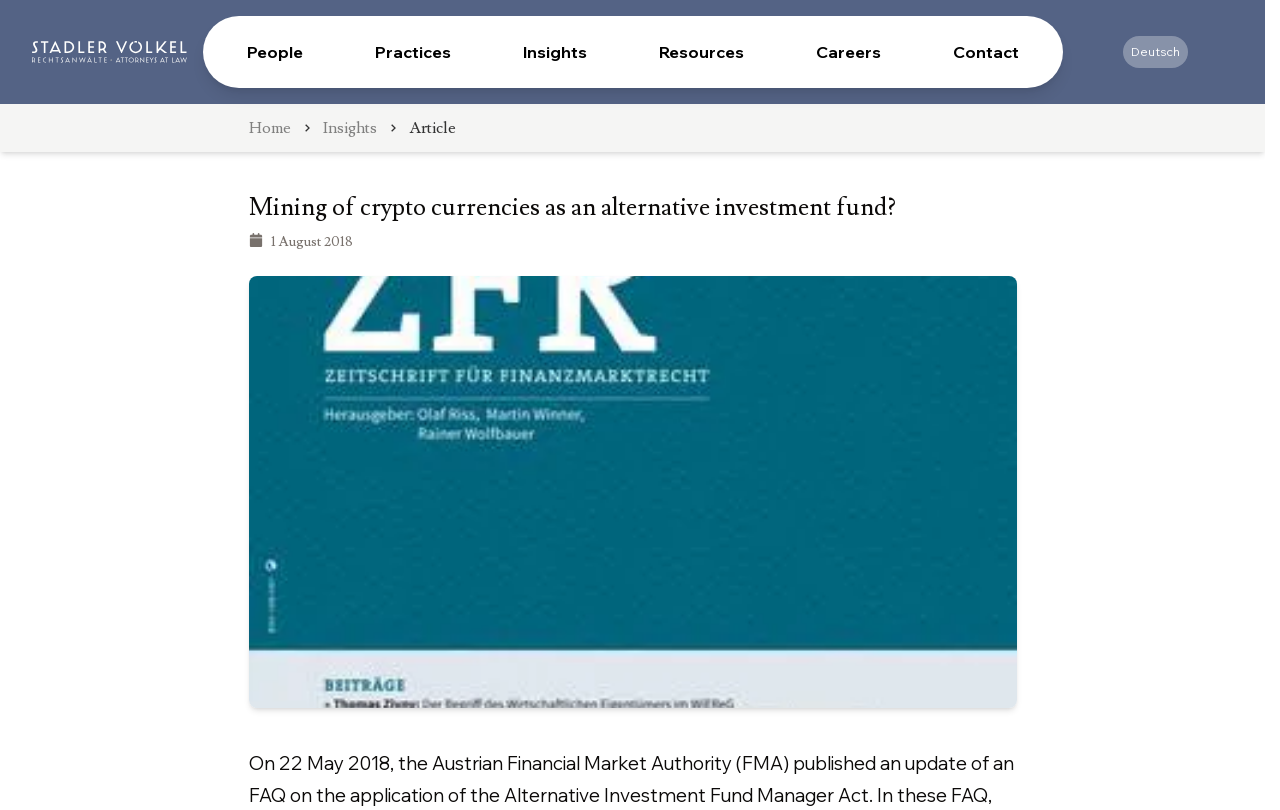Identify the bounding box of the HTML element described here: "Deutsch". Provide the coordinates as four float numbers between 0 and 1: [left, top, right, bottom].

[0.878, 0.044, 0.928, 0.084]